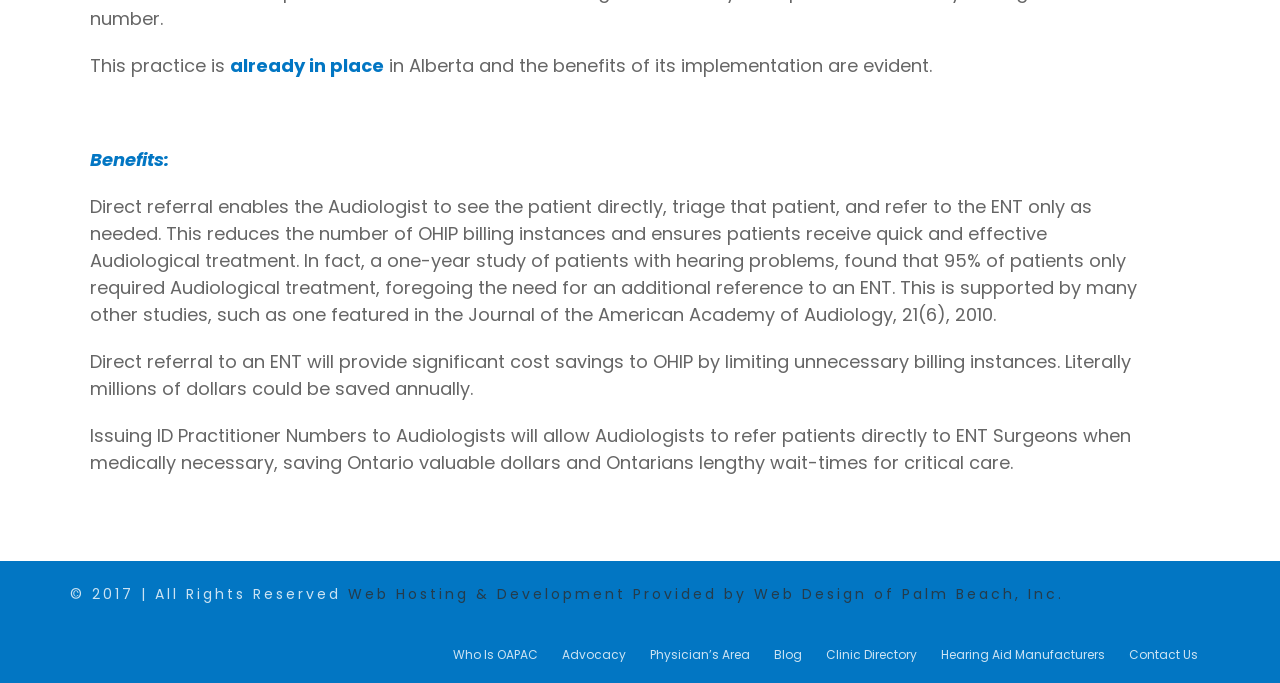Identify the bounding box coordinates of the area that should be clicked in order to complete the given instruction: "Read the 'Blog'". The bounding box coordinates should be four float numbers between 0 and 1, i.e., [left, top, right, bottom].

[0.605, 0.947, 0.627, 0.971]